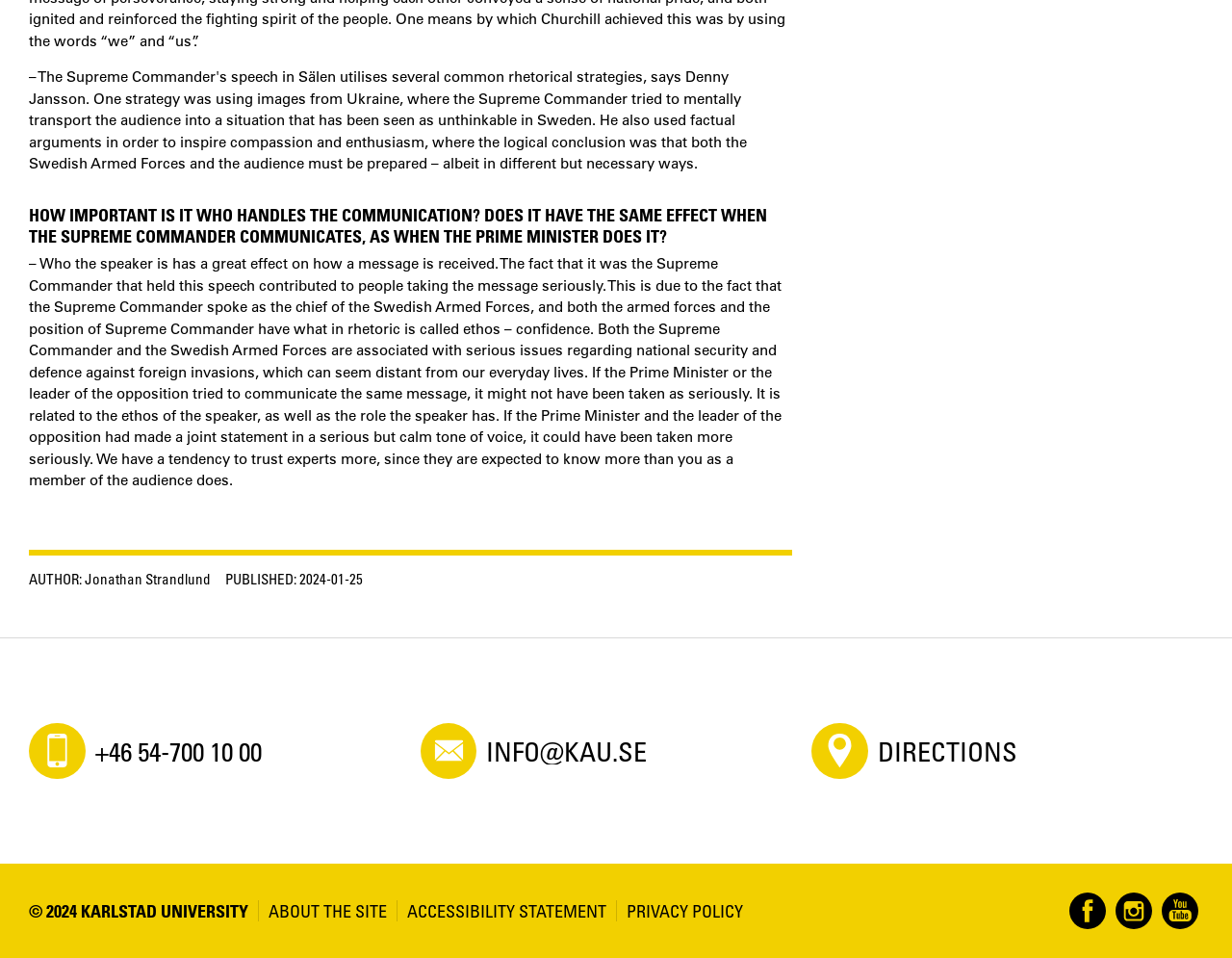Please identify the bounding box coordinates of the element's region that should be clicked to execute the following instruction: "Call the phone number". The bounding box coordinates must be four float numbers between 0 and 1, i.e., [left, top, right, bottom].

[0.023, 0.754, 0.341, 0.813]